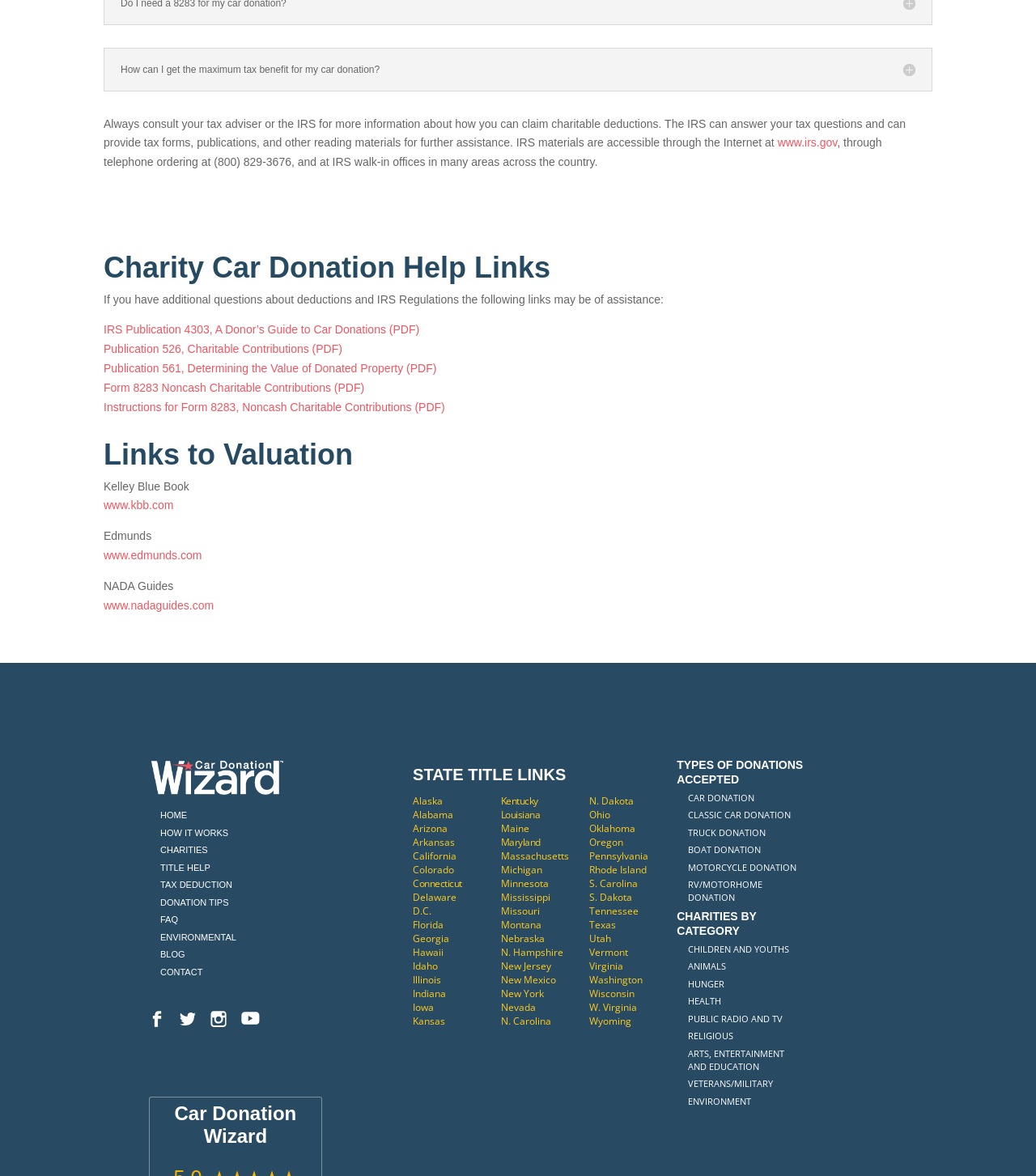Determine the bounding box for the described UI element: "CHILDREN AND YOUTHS".

[0.664, 0.802, 0.762, 0.812]